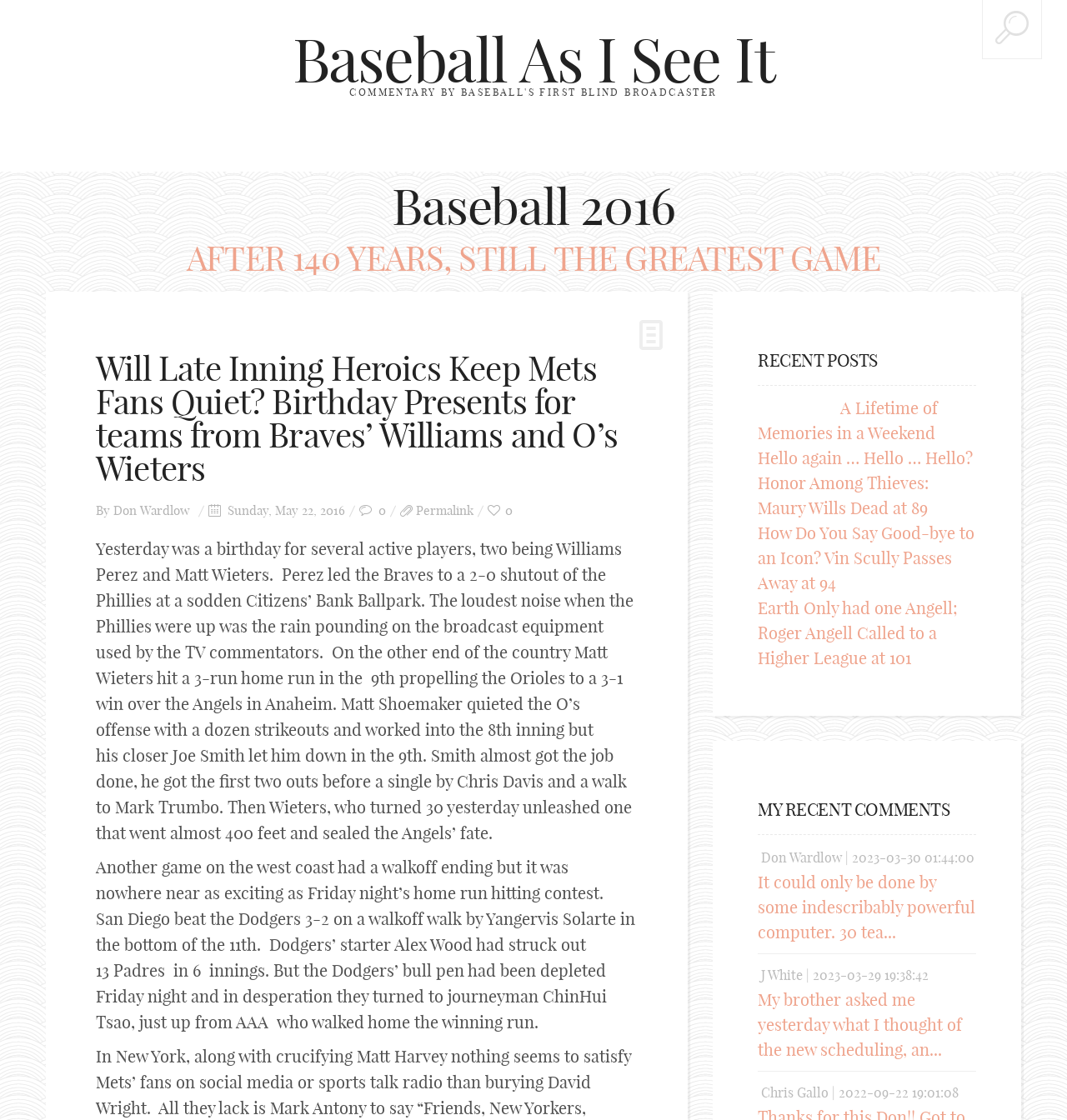Please identify the bounding box coordinates of the element's region that needs to be clicked to fulfill the following instruction: "Visit the homepage of the blog". The bounding box coordinates should consist of four float numbers between 0 and 1, i.e., [left, top, right, bottom].

[0.043, 0.037, 0.957, 0.071]